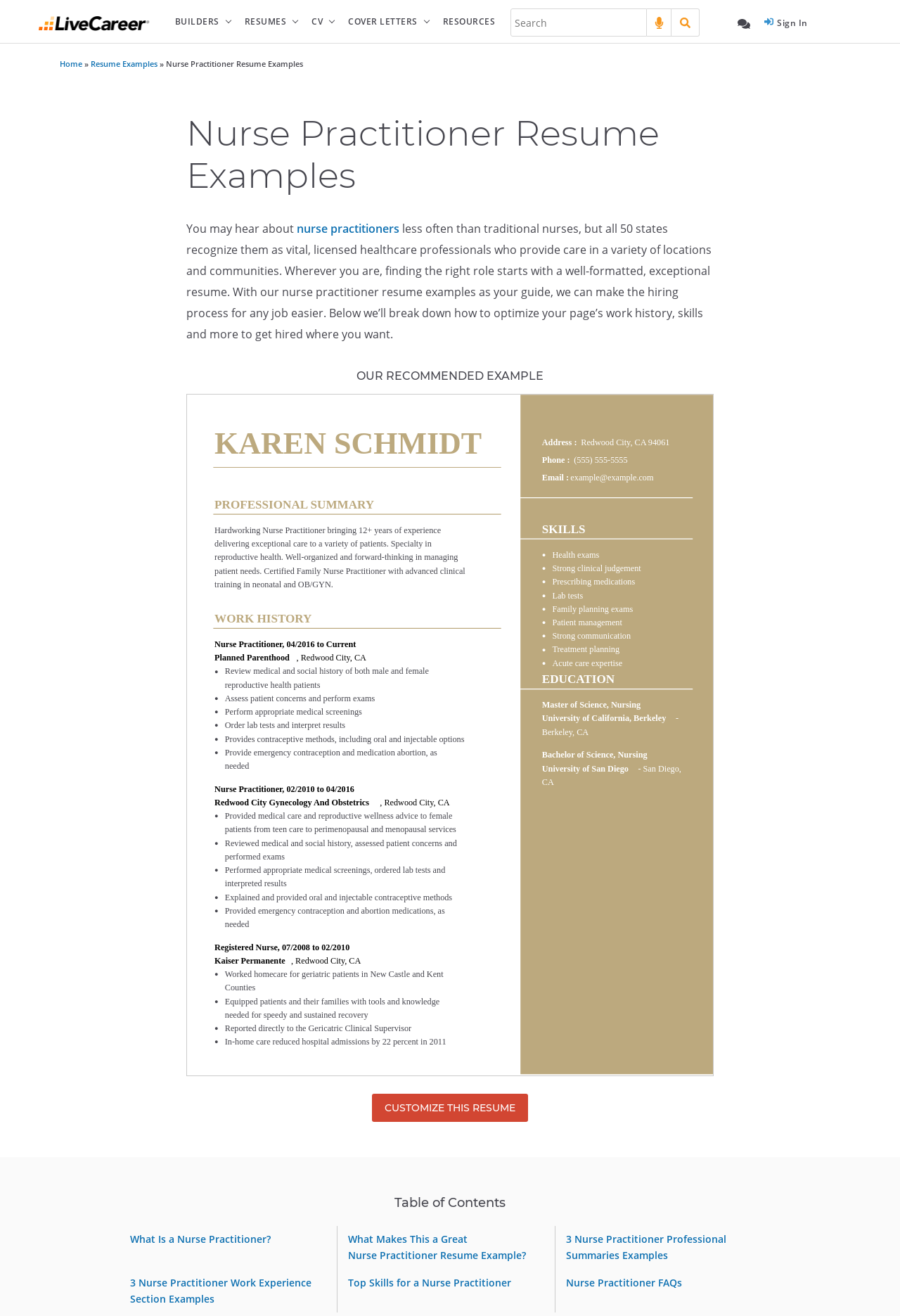What is the main topic of this webpage?
Please answer the question with as much detail and depth as you can.

Based on the webpage content, I can see that the main topic is about nurse practitioner resume examples. The heading 'Nurse Practitioner Resume Examples' and the text 'You may hear about nurse practitioners less often than traditional nurses, but all 50 states recognize them as vital, licensed healthcare professionals...' suggest that the webpage is focused on providing information and resources for creating a nurse practitioner resume.